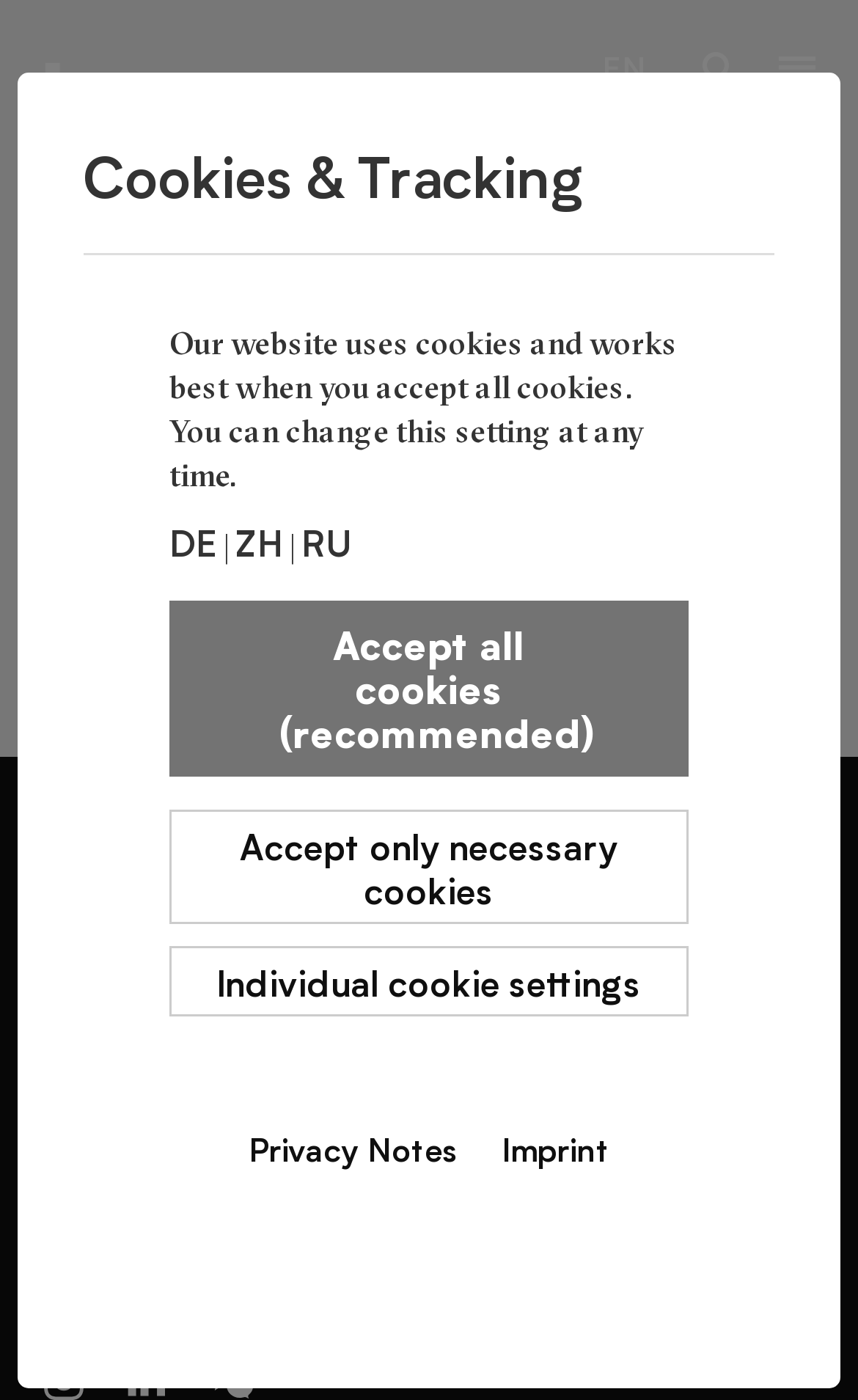Using the webpage screenshot and the element description Accept all cookies (recommended), determine the bounding box coordinates. Specify the coordinates in the format (top-left x, top-left y, bottom-right x, bottom-right y) with values ranging from 0 to 1.

[0.198, 0.429, 0.802, 0.555]